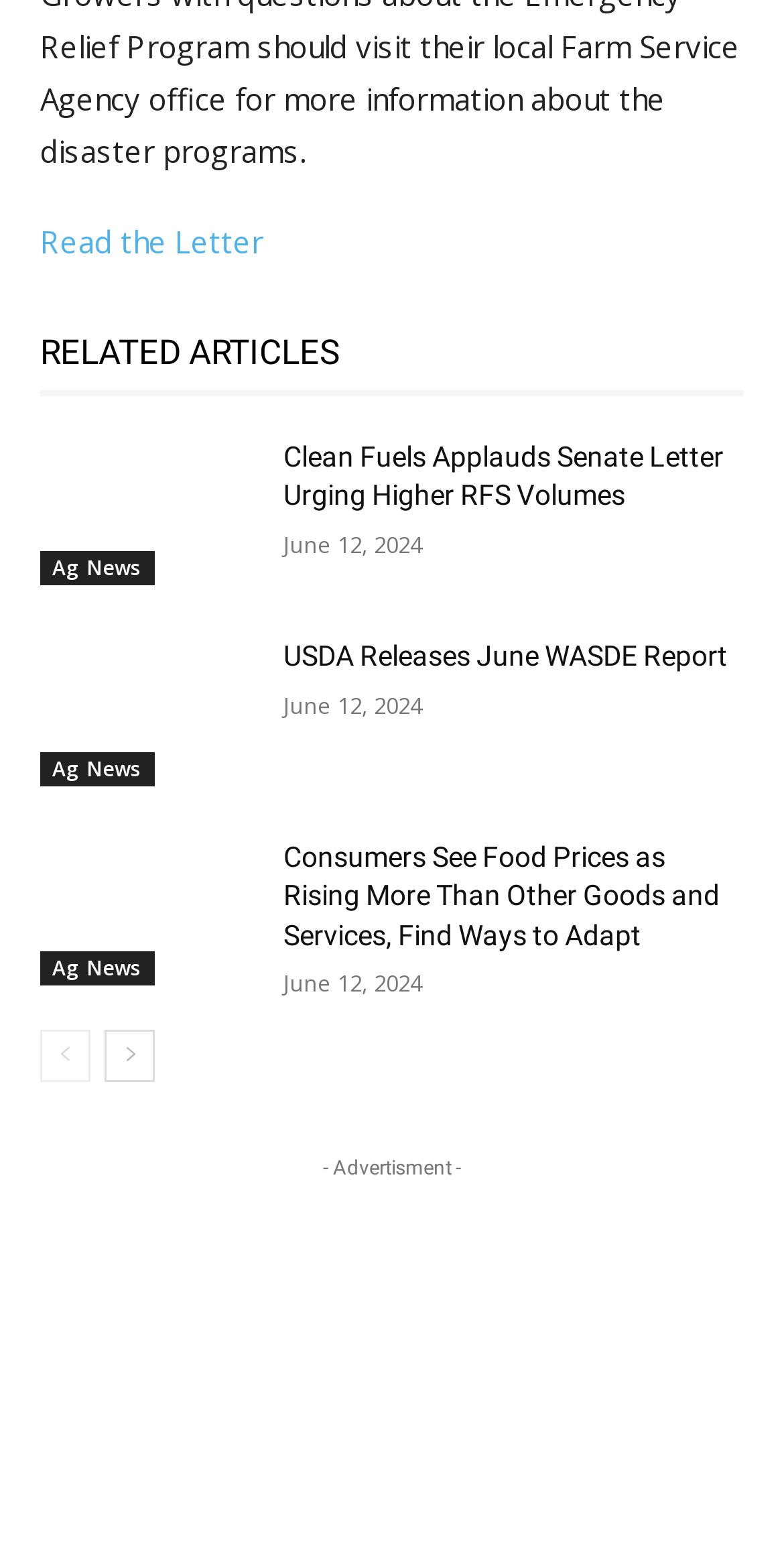Using details from the image, please answer the following question comprehensively:
What is the title of the second news article?

I looked at the heading elements on the page and found that the second news article is titled 'USDA Releases June WASDE Report'.